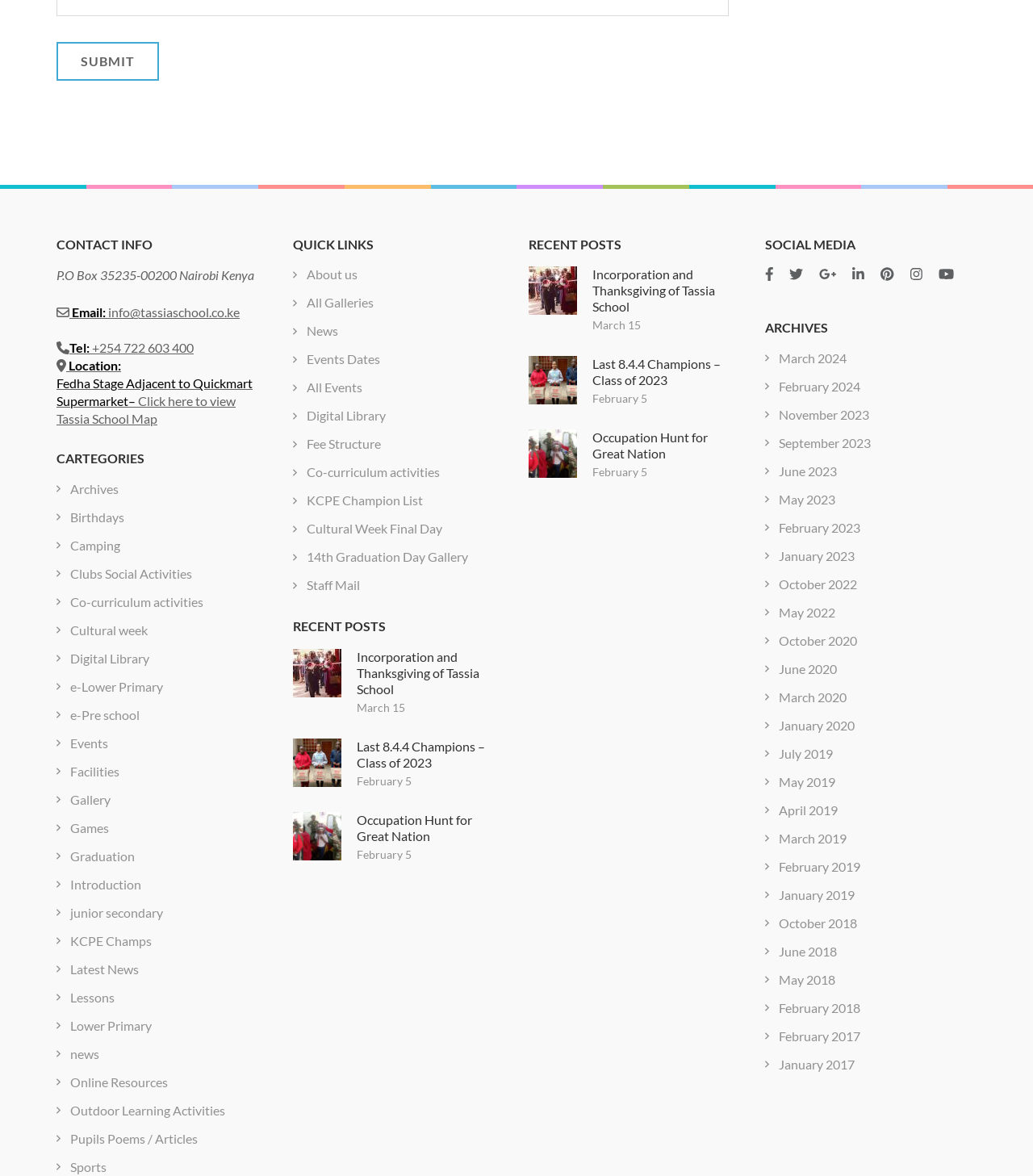Answer the question in one word or a short phrase:
What is the category of 'Camping'?

CARTEGORIES